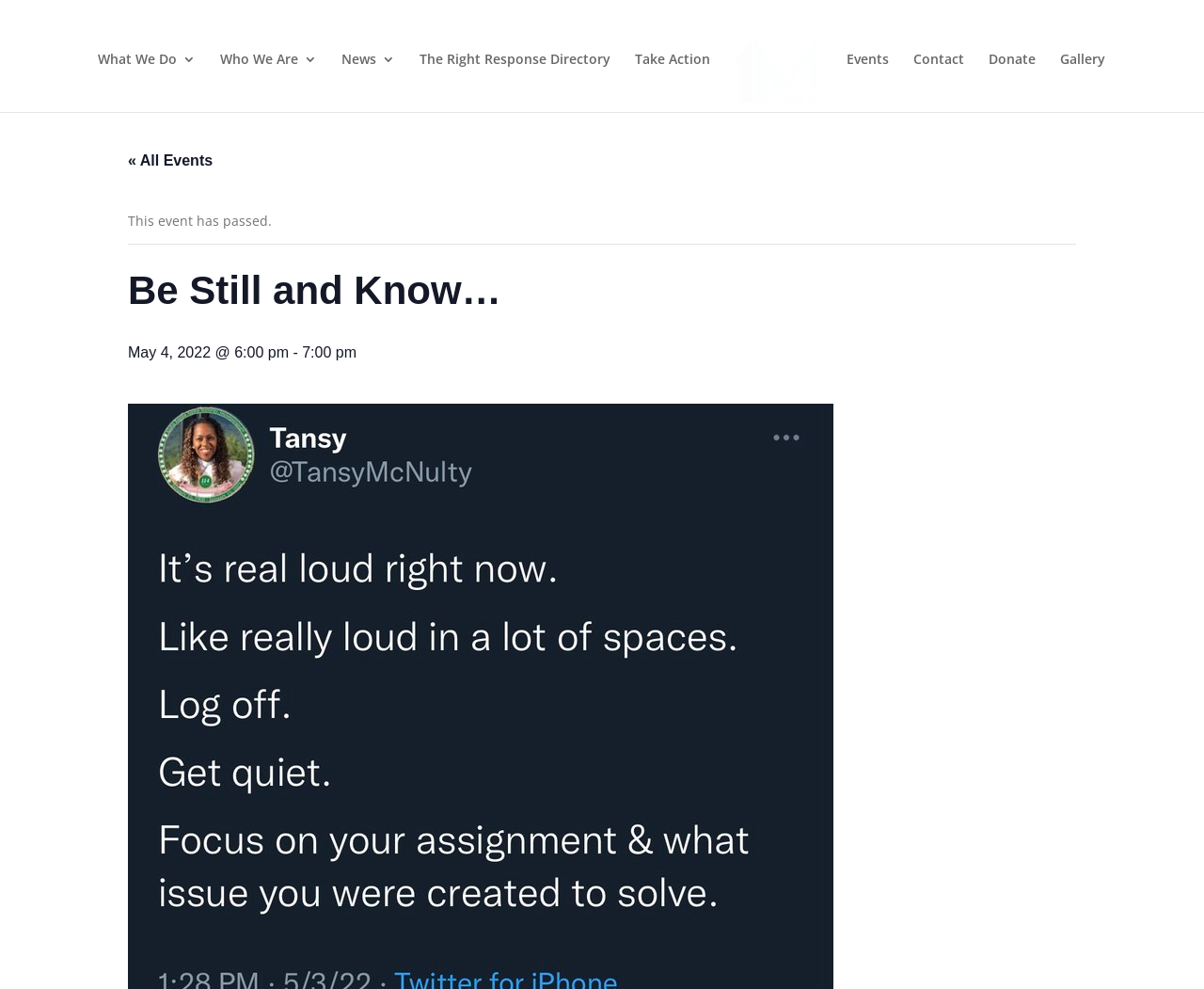Find the UI element described as: "« All Events" and predict its bounding box coordinates. Ensure the coordinates are four float numbers between 0 and 1, [left, top, right, bottom].

[0.106, 0.154, 0.177, 0.17]